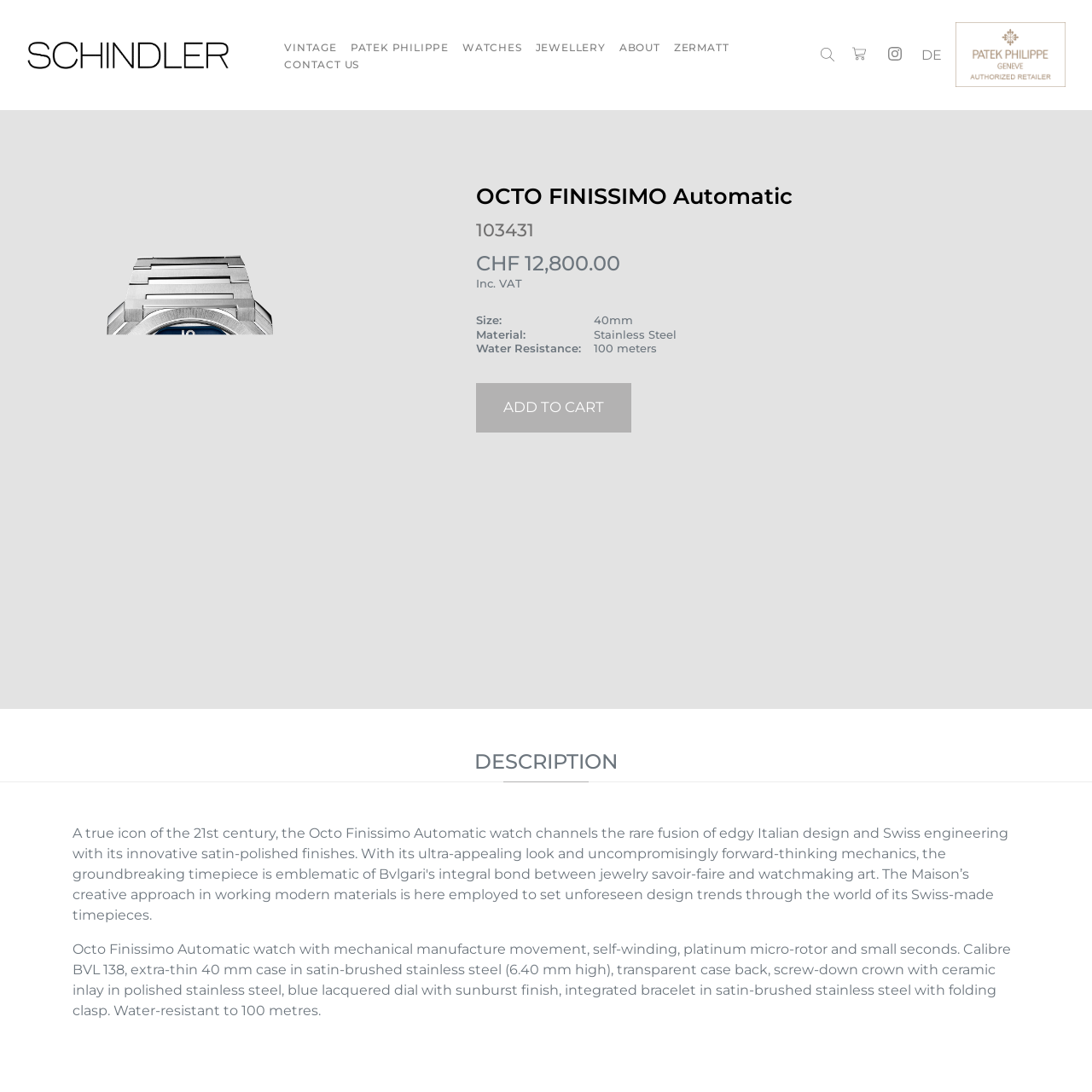Kindly determine the bounding box coordinates for the clickable area to achieve the given instruction: "Click the logo of Schindler Zermatt".

[0.024, 0.037, 0.212, 0.064]